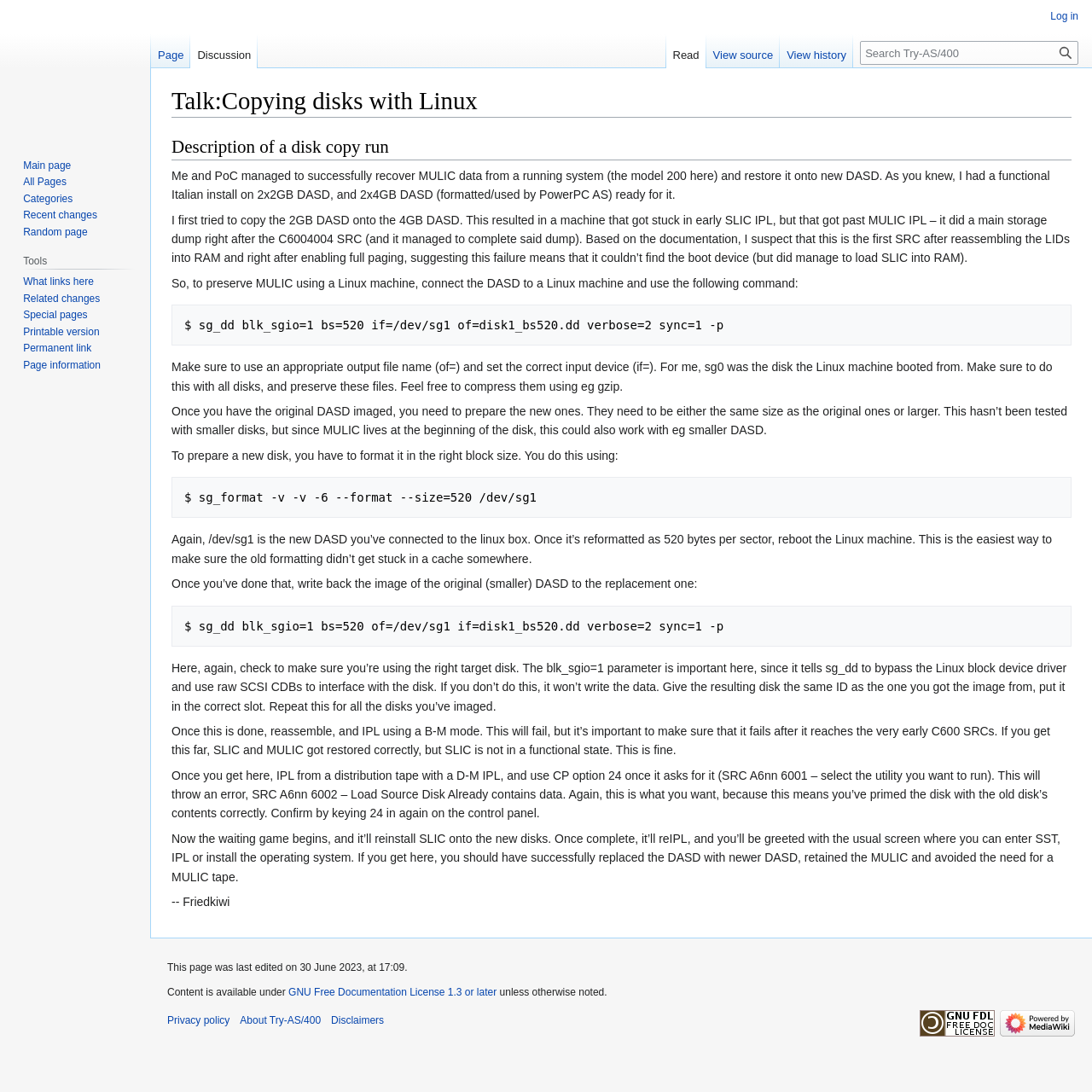Determine the bounding box coordinates of the target area to click to execute the following instruction: "Search Try-AS/400."

[0.788, 0.038, 0.988, 0.059]